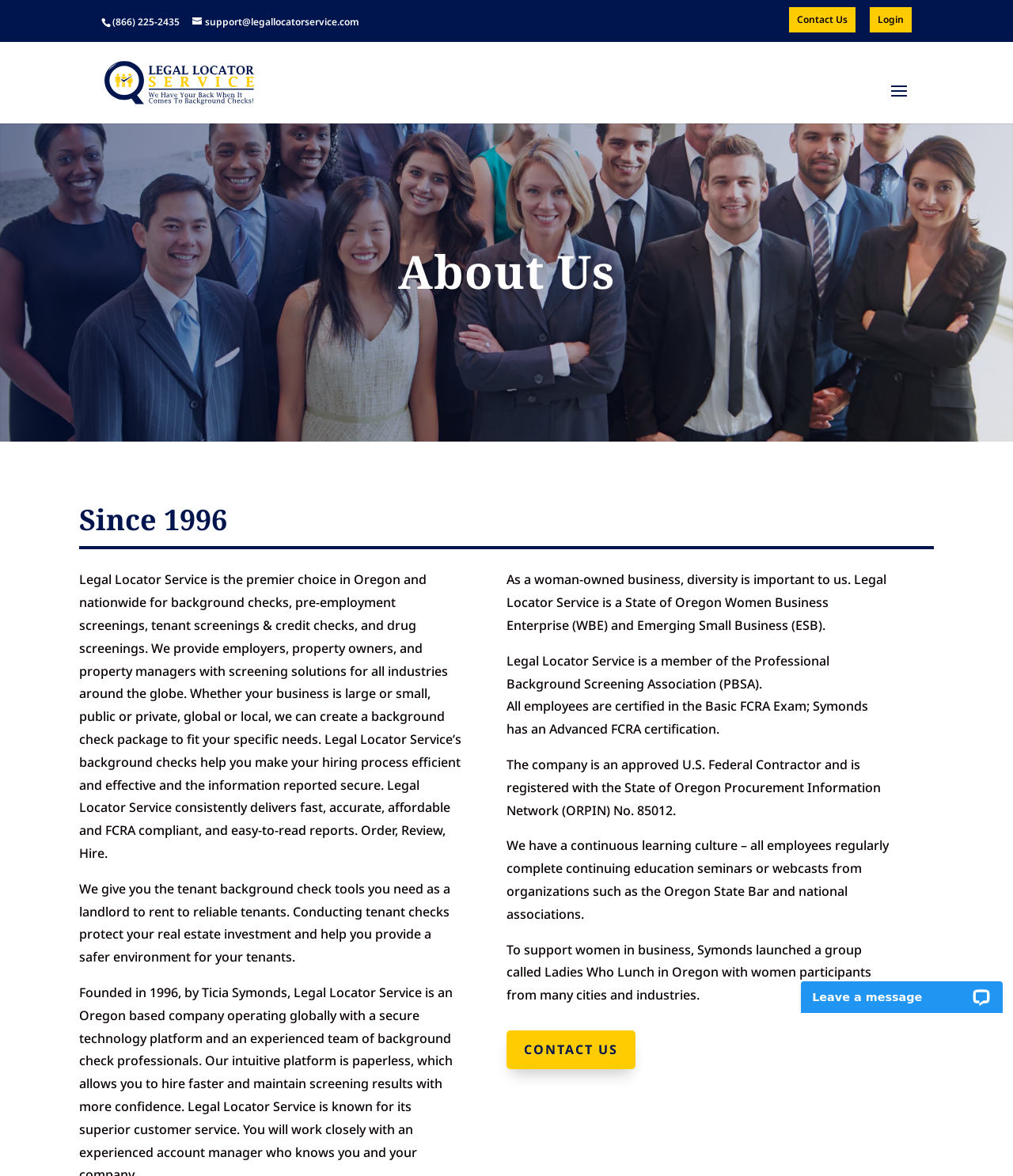What is the company's association?
Using the information presented in the image, please offer a detailed response to the question.

I found the company's association by reading the text on the webpage, which mentions that Legal Locator Service is a member of the Professional Background Screening Association (PBSA).